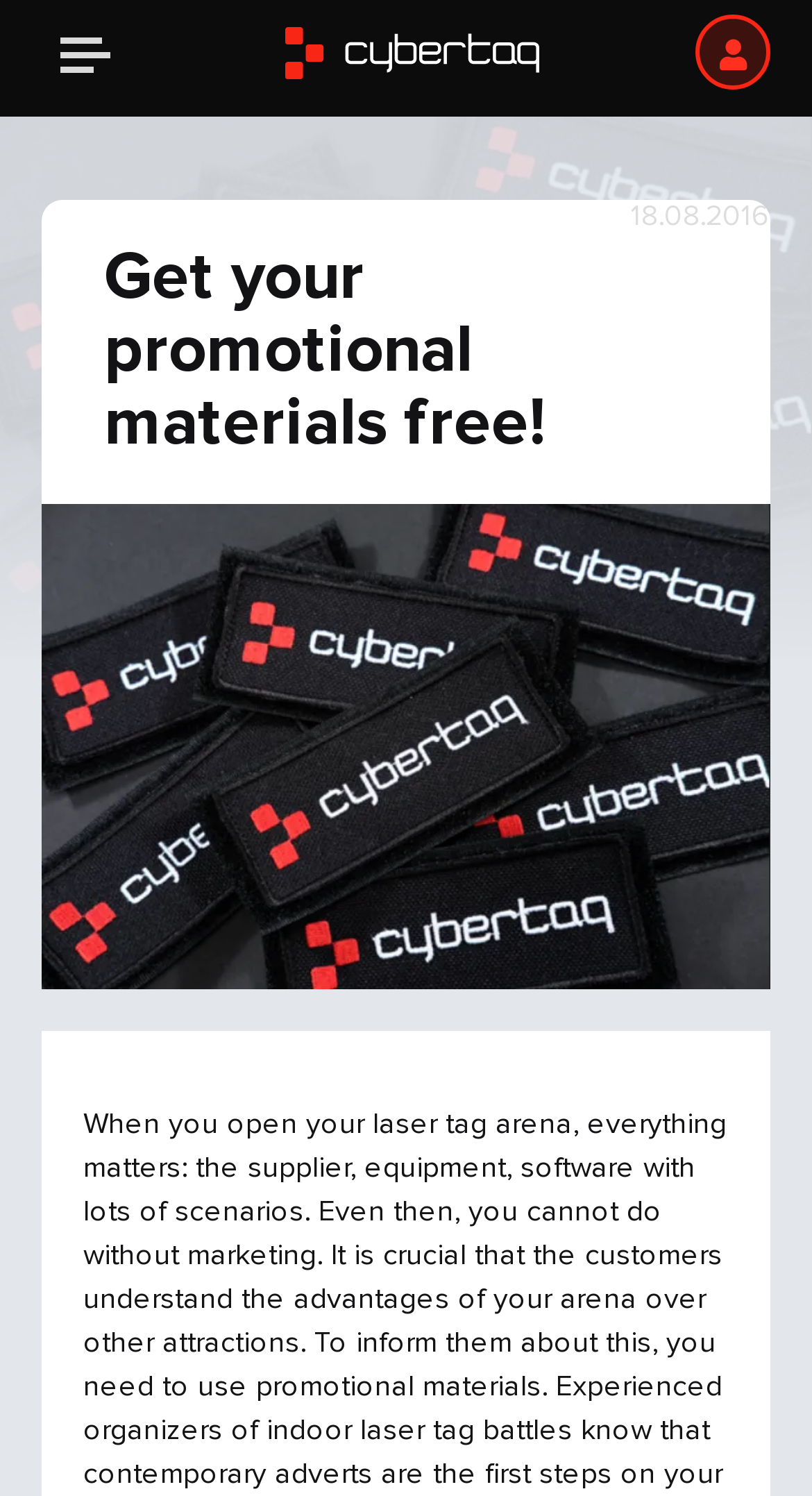Locate the bounding box coordinates of the item that should be clicked to fulfill the instruction: "Read the 'Caring Magazine'".

None